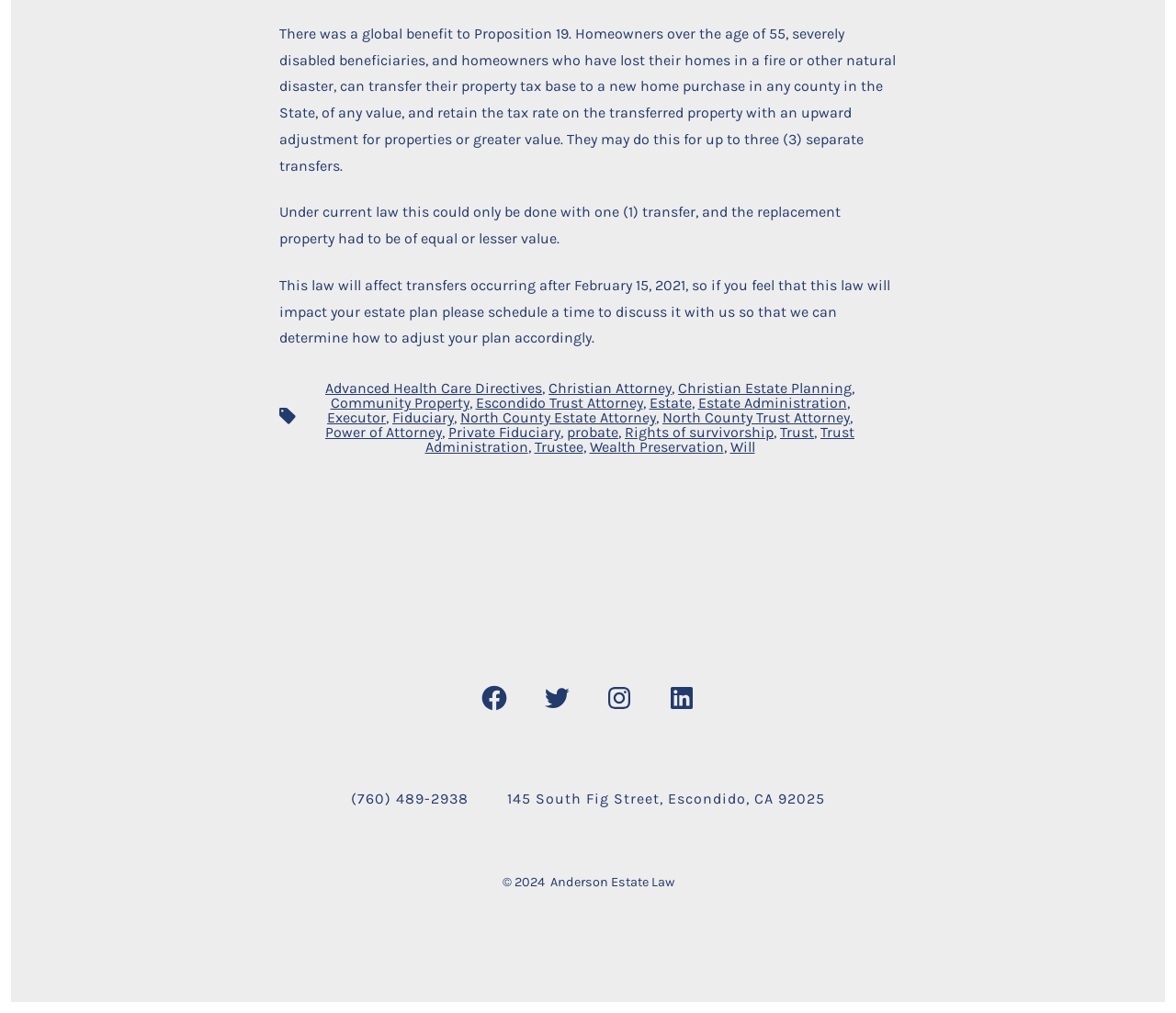Pinpoint the bounding box coordinates of the element that must be clicked to accomplish the following instruction: "Click on the 'Blog' link". The coordinates should be in the format of four float numbers between 0 and 1, i.e., [left, top, right, bottom].

None